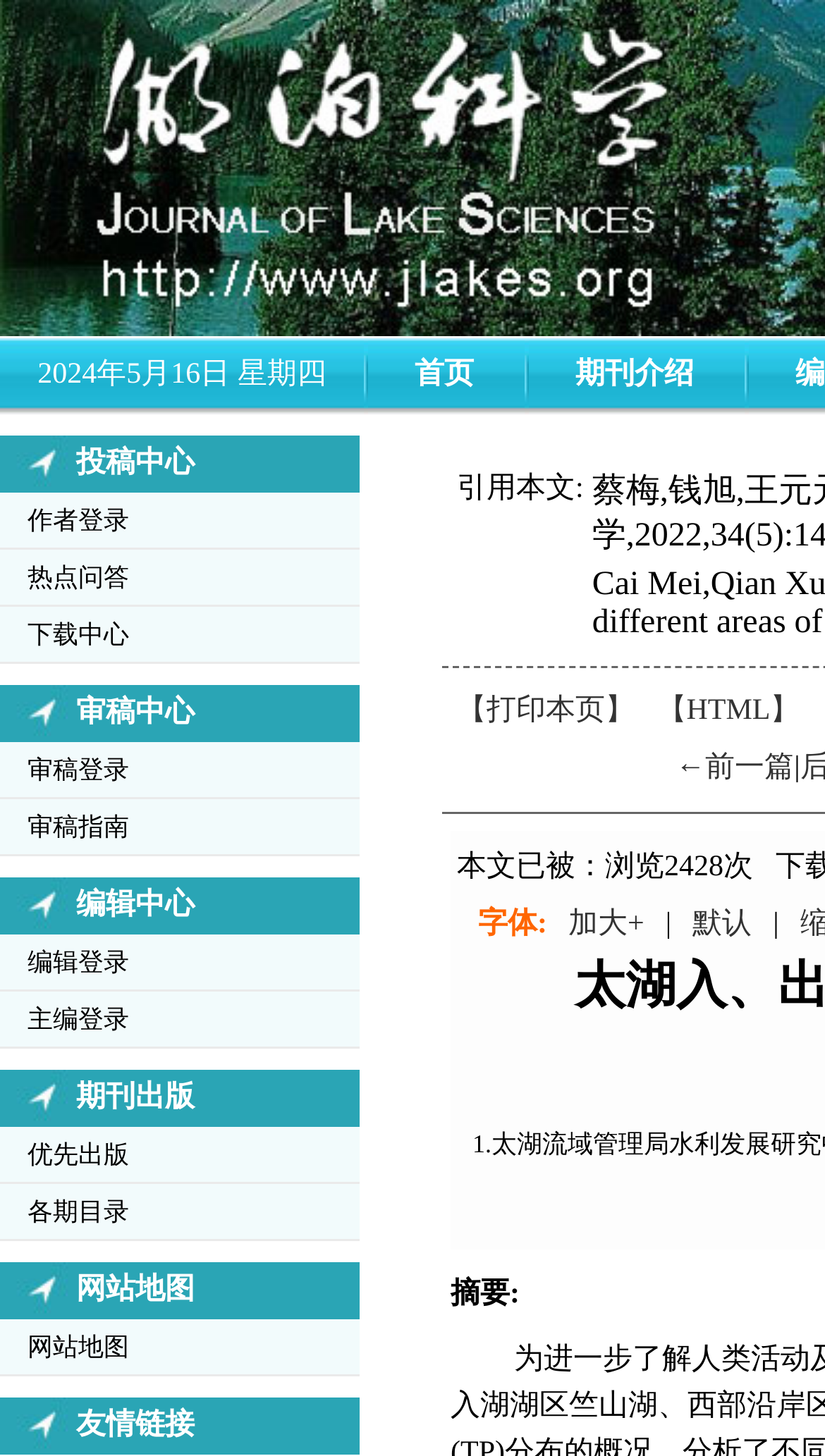Use a single word or phrase to answer the question: How many links are there in the '网站地图' section?

1